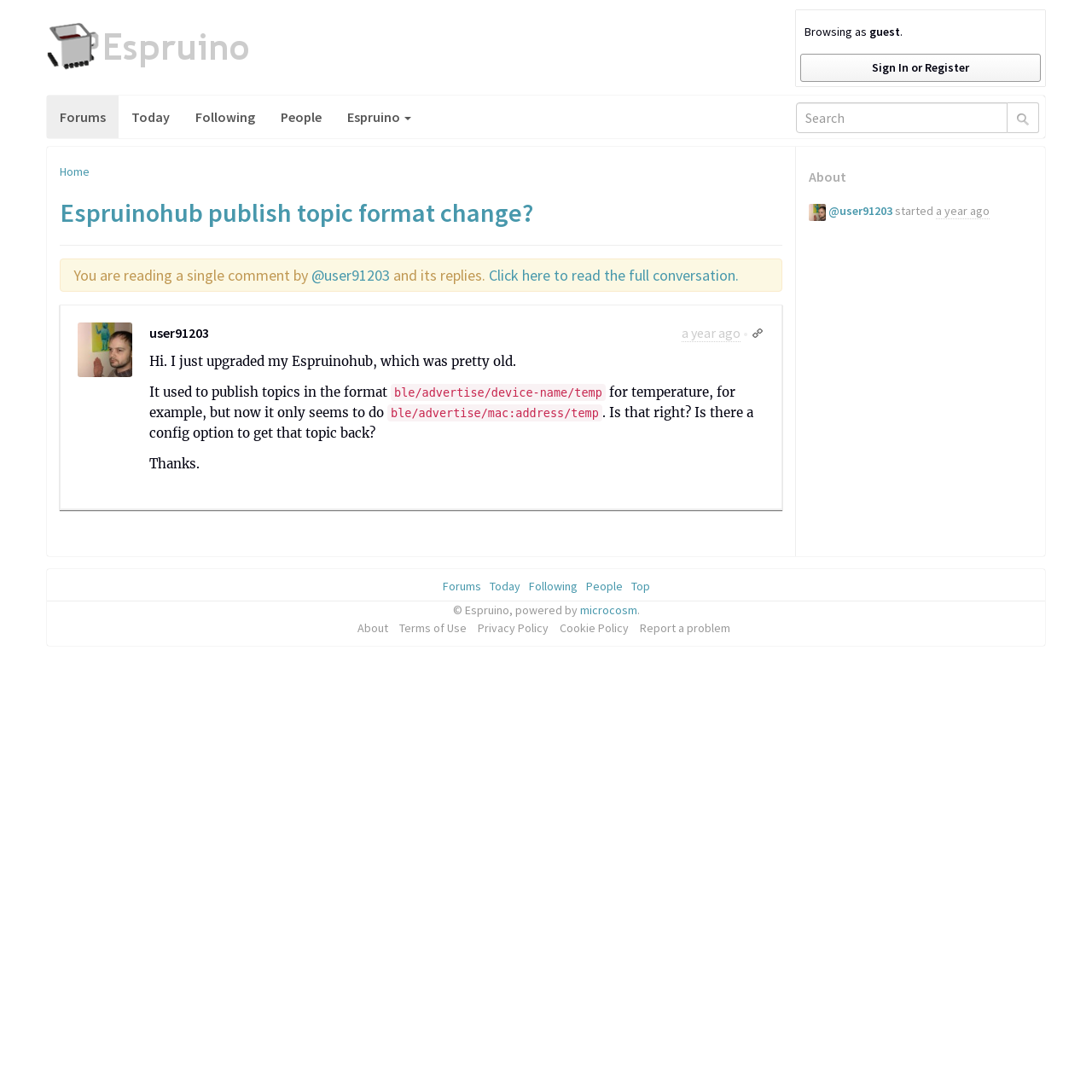Detail the features and information presented on the webpage.

This webpage appears to be a forum discussion page, specifically a comment thread on the topic "Espruinohub publish topic format change?" with a comment ID of 16941559. 

At the top left, there is a logo with the text "Espruino - Powered by Microcosm" and an image. Next to it, there is a navigation menu with links to "Forums", "Today", "Following", "People", and "Espruino". 

On the top right, there is a section showing the user's status, with the text "Browsing as guest" and a "Sign In or Register" button. Below it, there is a search bar with a textbox and a search button.

The main content of the page is a comment thread. The original comment is from user91203, who is asking about a change in the topic format of their Espruinohub. The comment includes a description of the issue and a question about whether there is a configuration option to change the topic format back. 

Below the original comment, there is a section showing the user's information, including their avatar, username, and the time the comment was posted. There is also a link to read the full conversation.

On the right side of the page, there is a section with links to "About", "Forums", "Today", "Following", "People", and "Top". 

At the bottom of the page, there is a horizontal separator, followed by a footer section with copyright information, links to "About", "Terms of Use", "Privacy Policy", "Cookie Policy", and "Report a problem".